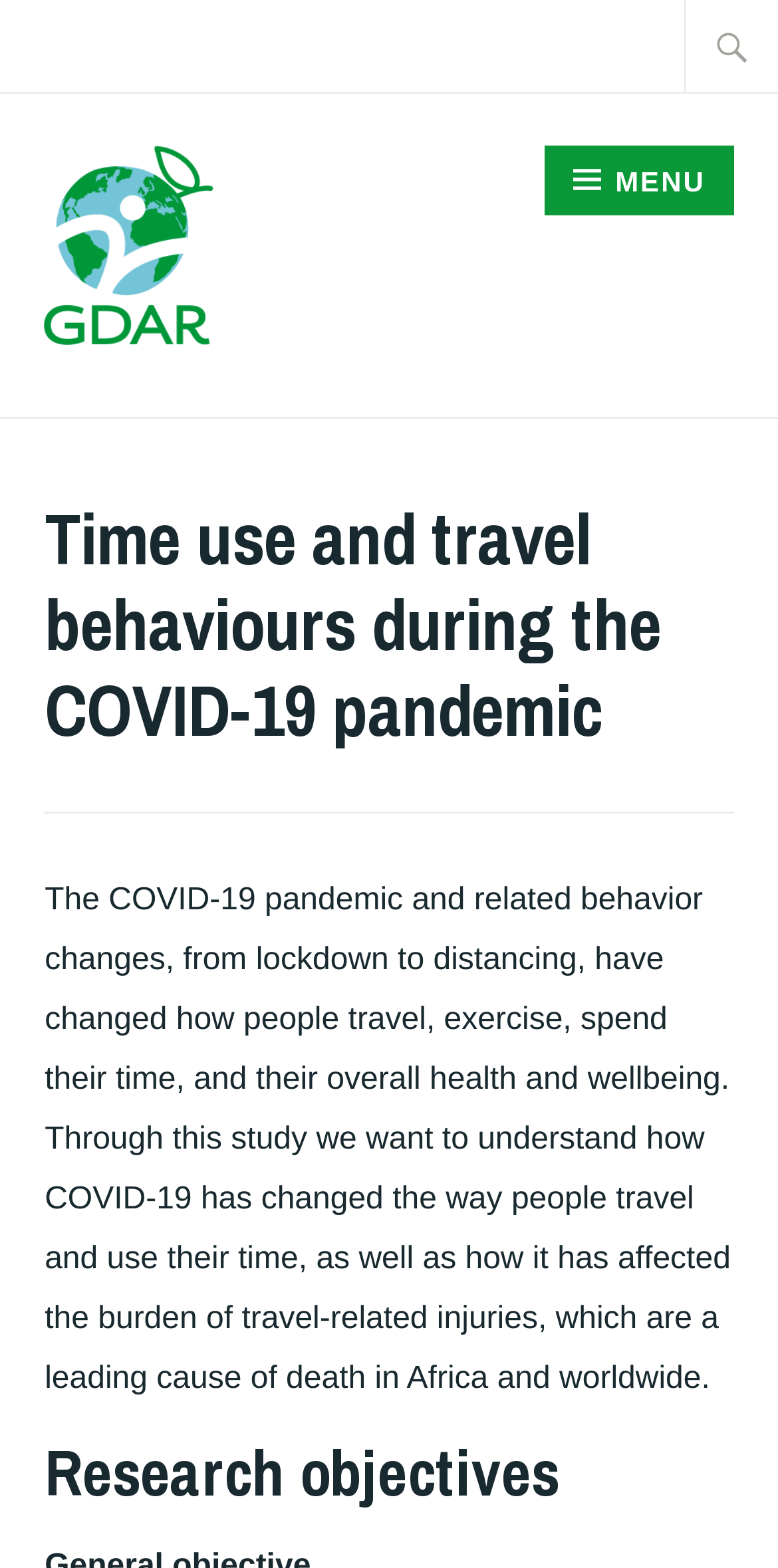Find the primary header on the webpage and provide its text.

Time use and travel behaviours during the COVID-19 pandemic